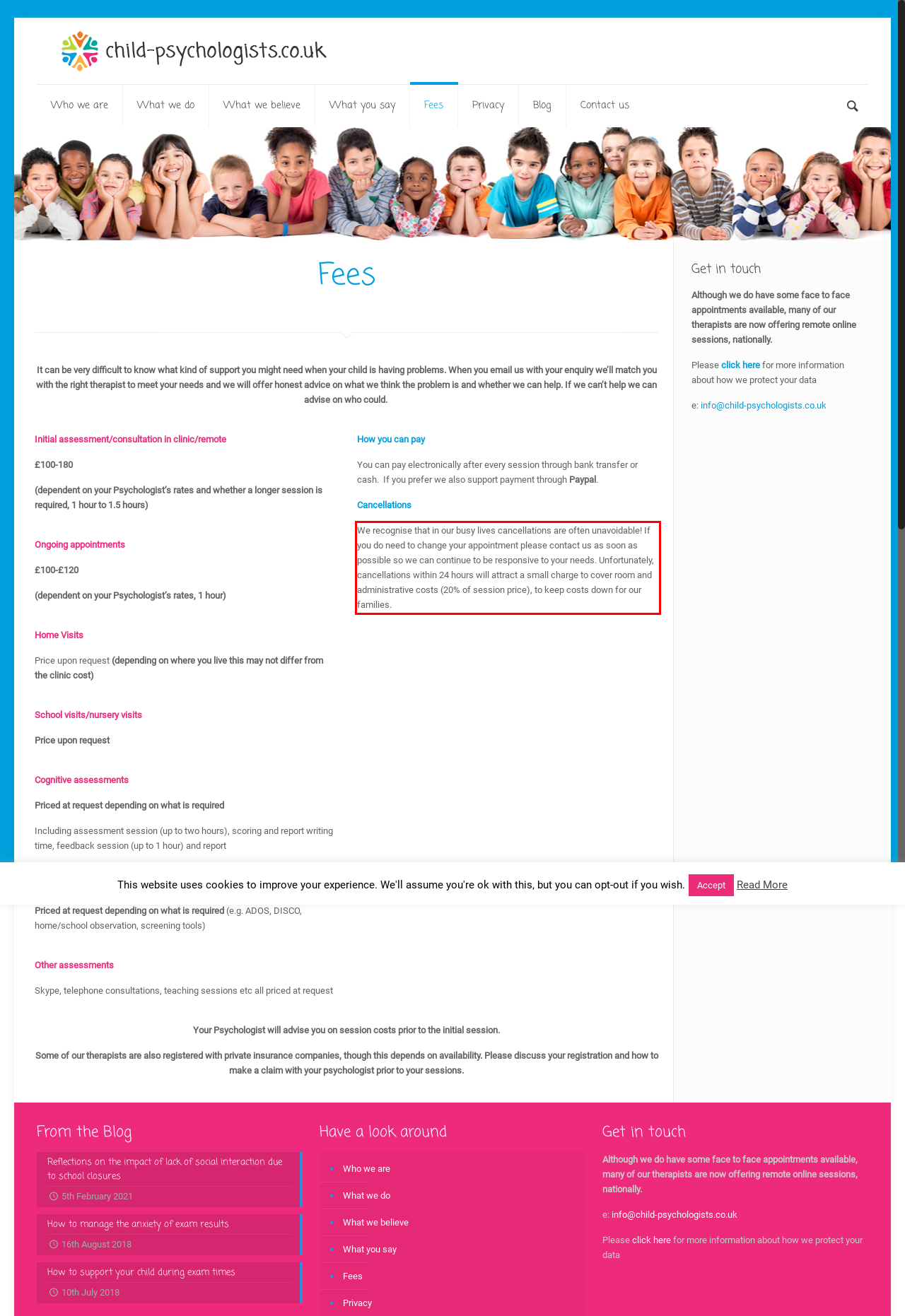Using OCR, extract the text content found within the red bounding box in the given webpage screenshot.

We recognise that in our busy lives cancellations are often unavoidable! If you do need to change your appointment please contact us as soon as possible so we can continue to be responsive to your needs. Unfortunately, cancellations within 24 hours will attract a small charge to cover room and administrative costs (20% of session price), to keep costs down for our families.